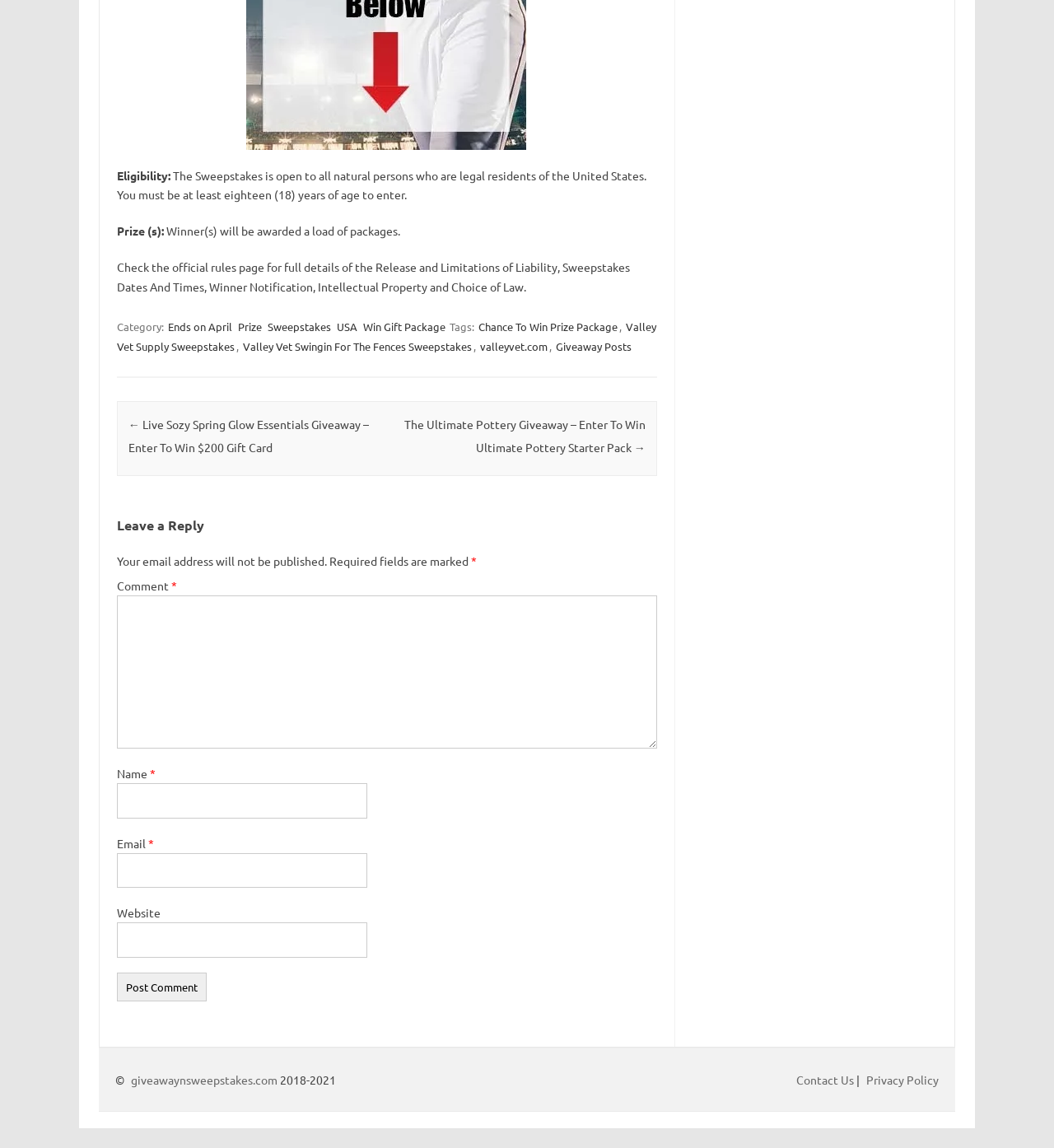Locate the bounding box of the UI element described by: "Contact Us" in the given webpage screenshot.

[0.755, 0.934, 0.81, 0.947]